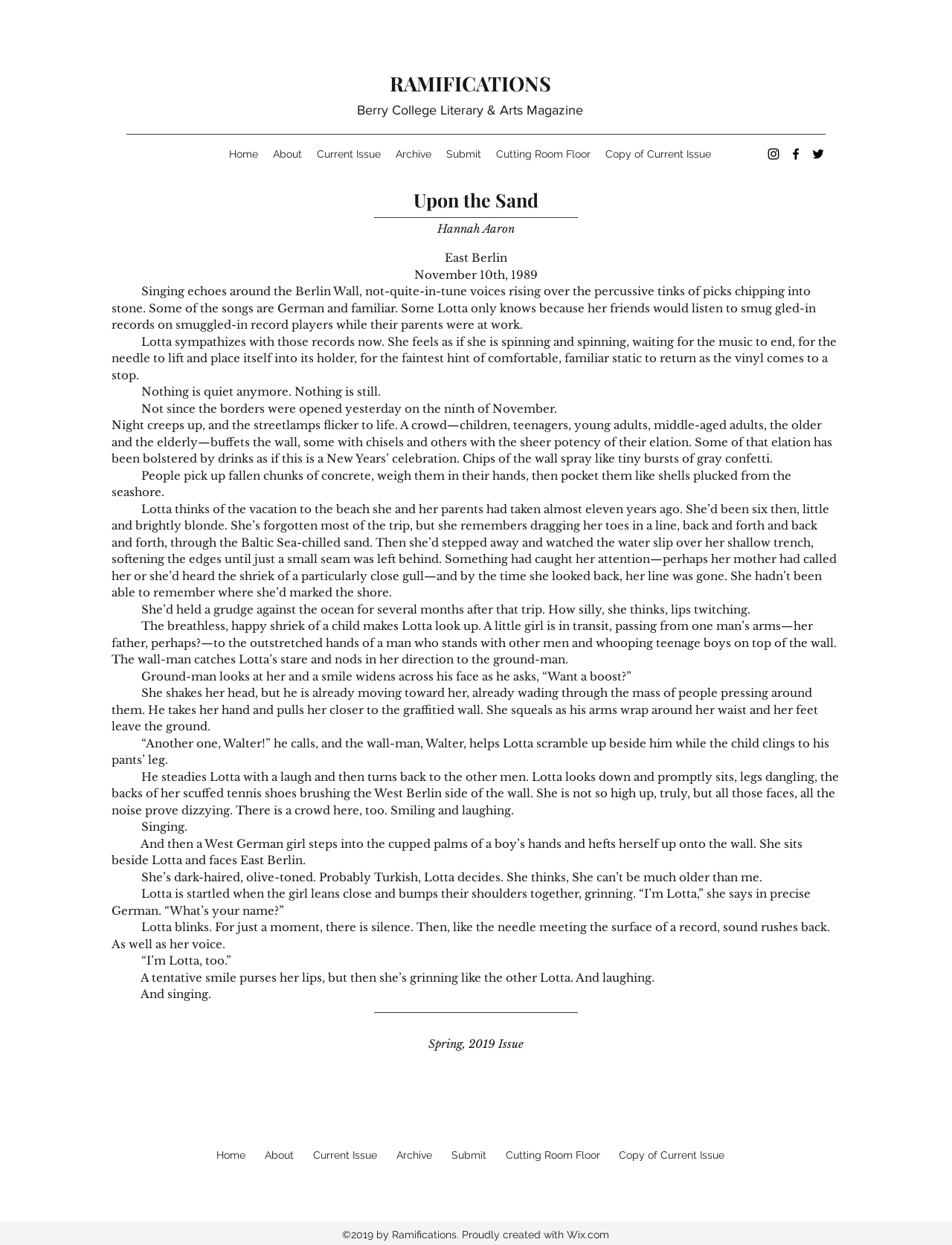Determine the bounding box for the described UI element: "Home".

[0.233, 0.115, 0.279, 0.133]